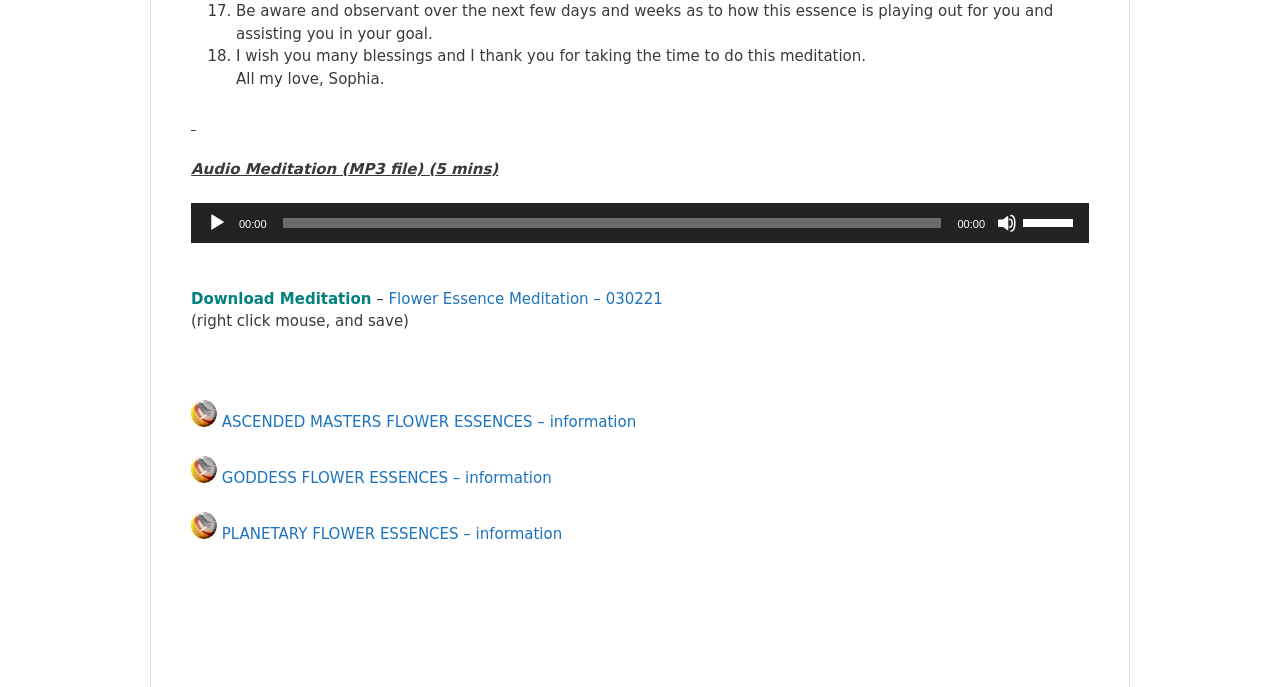What is the duration of the audio meditation?
Answer briefly with a single word or phrase based on the image.

5 minutes